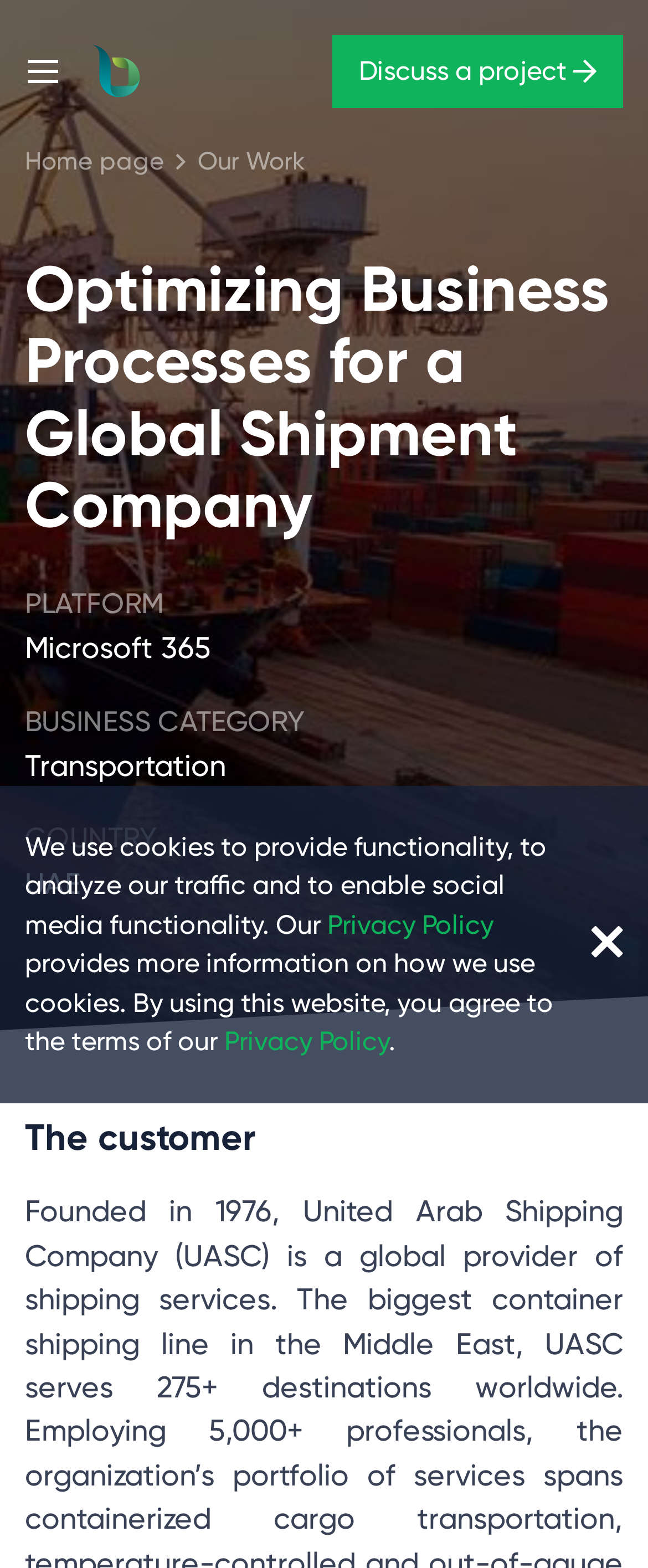Pinpoint the bounding box coordinates of the area that must be clicked to complete this instruction: "View our work".

[0.305, 0.093, 0.472, 0.112]